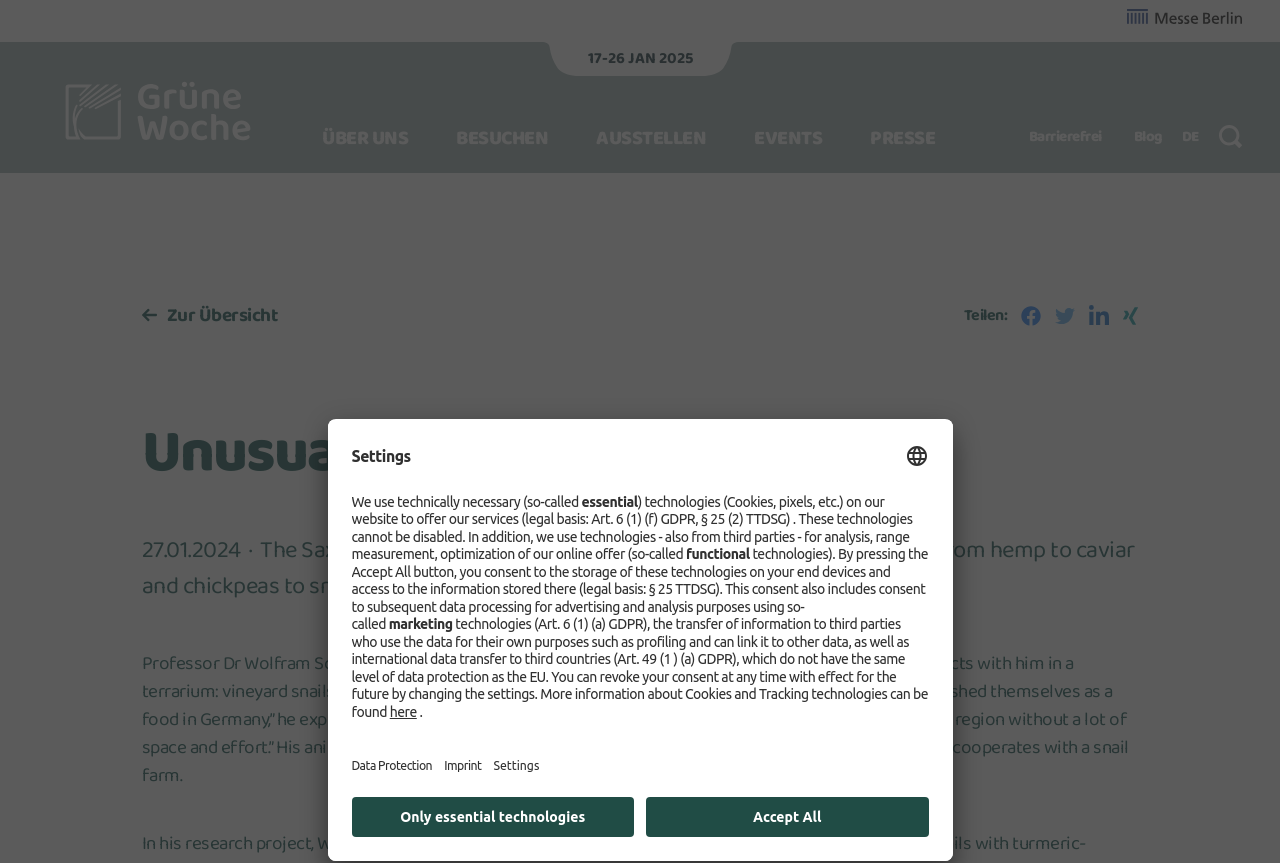Generate a thorough description of the webpage.

The webpage is about the Saxony-Anhalt State Hall showcasing unusual sources of protein, including hemp, caviar, chickpeas, and snails. At the top of the page, there are three links: "Zur Navigation", "Zur Suche", and "Zum Hauptinhalt". Below these links, there is a section with the organizer's information, including a link to "Messe Berlin" and a date range of "17-26 JAN 2025".

On the left side of the page, there is a menu with links to "ÜBER UNS", "BESUCHEN", "AUSSTELLEN", "EVENTS", and "PRESSE". Below this menu, there are links to "Barrierefrei", "Blog", and "DE". A search button is located at the bottom right corner of the page.

The main content of the page is divided into two sections. The first section has a heading "Unusual sources of protein" and a brief description of the event. Below this, there is a time stamp "27.01.2024" and a longer text about Professor Dr. Wolfram Schnäckel's research on vineyard snails as a food source.

The second section appears to be a settings dialog, which is focused and modal. It has a heading "Settings" and a description of the website's use of cookies and tracking technologies. There are buttons to select a language, accept all technologies, or only use essential technologies. Additionally, there are links to open data protection and imprint information.

Throughout the page, there are several images, including a logo for "Internationale Grüne Woche" and icons for social media platforms like Facebook, Twitter, LinkedIn, and Xing.